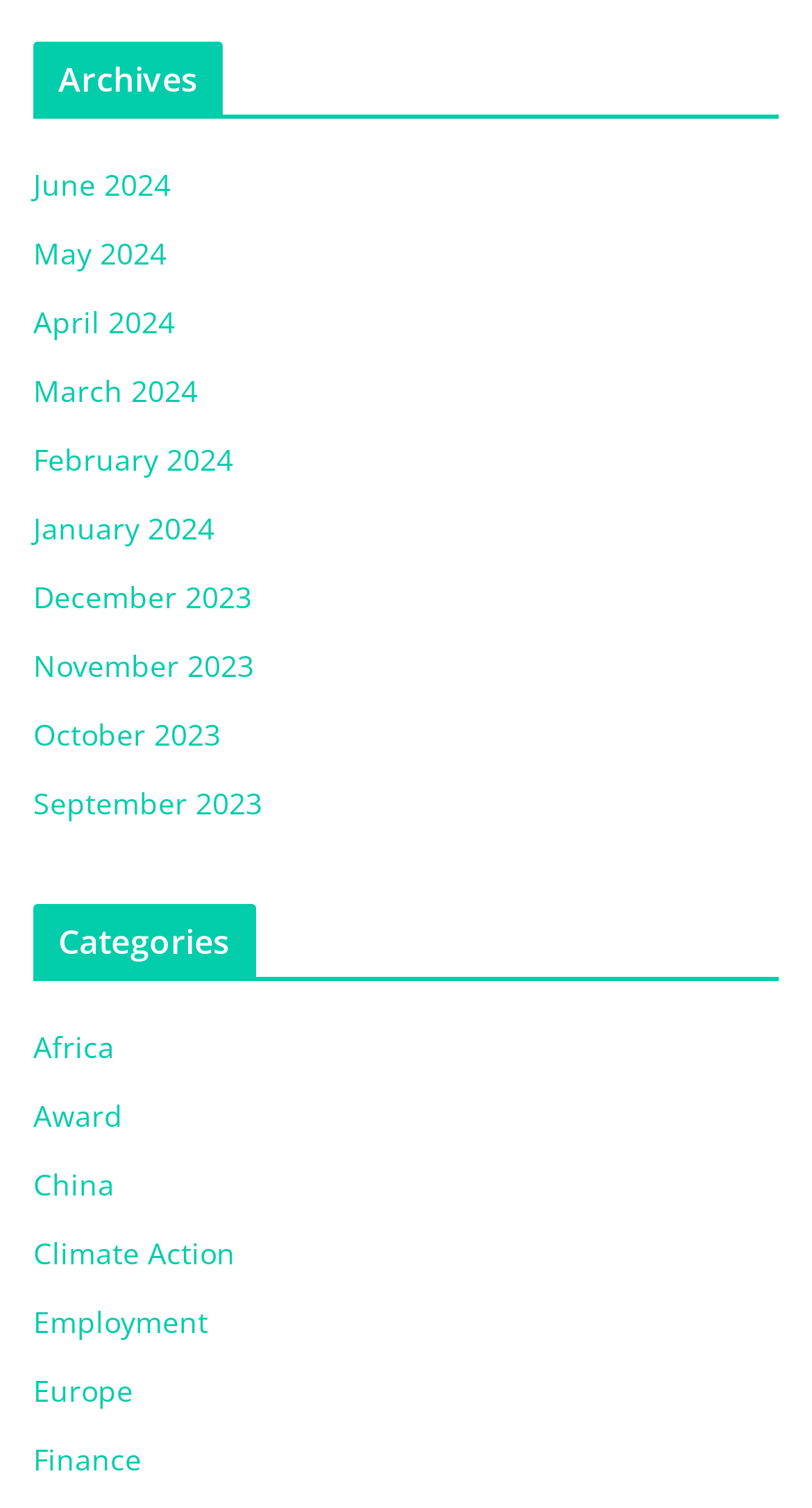Determine the bounding box coordinates of the clickable region to execute the instruction: "browse categories for Africa". The coordinates should be four float numbers between 0 and 1, denoted as [left, top, right, bottom].

[0.041, 0.681, 0.141, 0.707]